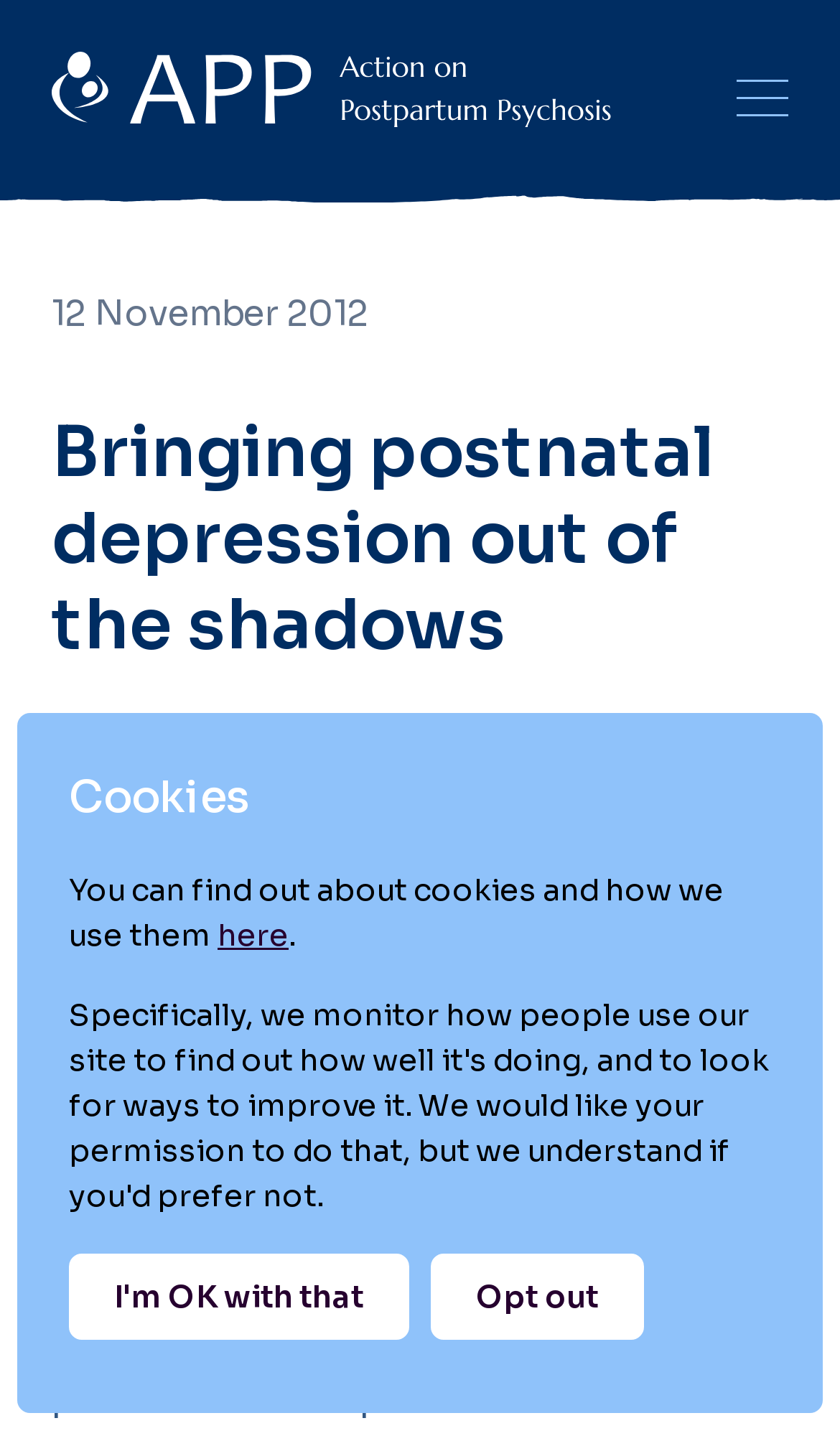Please respond to the question with a concise word or phrase:
What is the date mentioned in the article?

12 November 2012